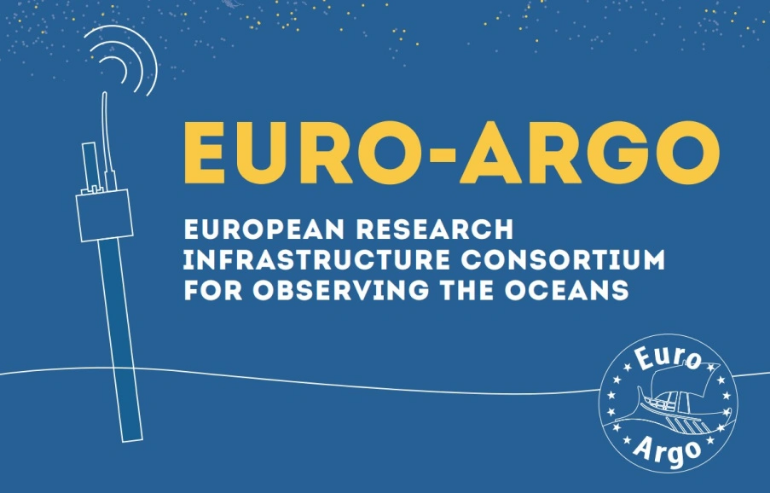What is the shape of the logo in the bottom right corner?
Refer to the image and answer the question using a single word or phrase.

circular